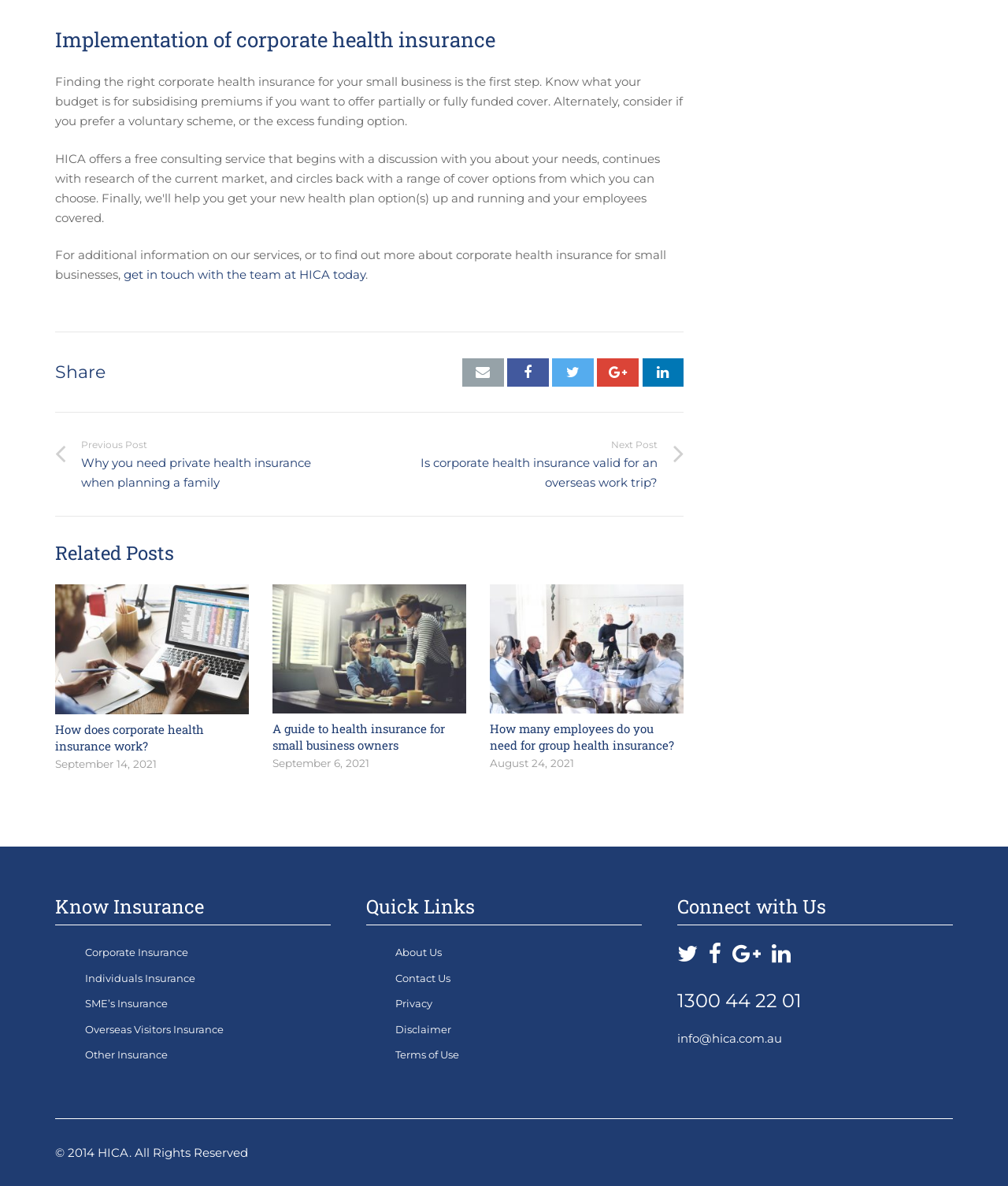What is the first step in finding corporate health insurance for a small business? Based on the image, give a response in one word or a short phrase.

Know your budget